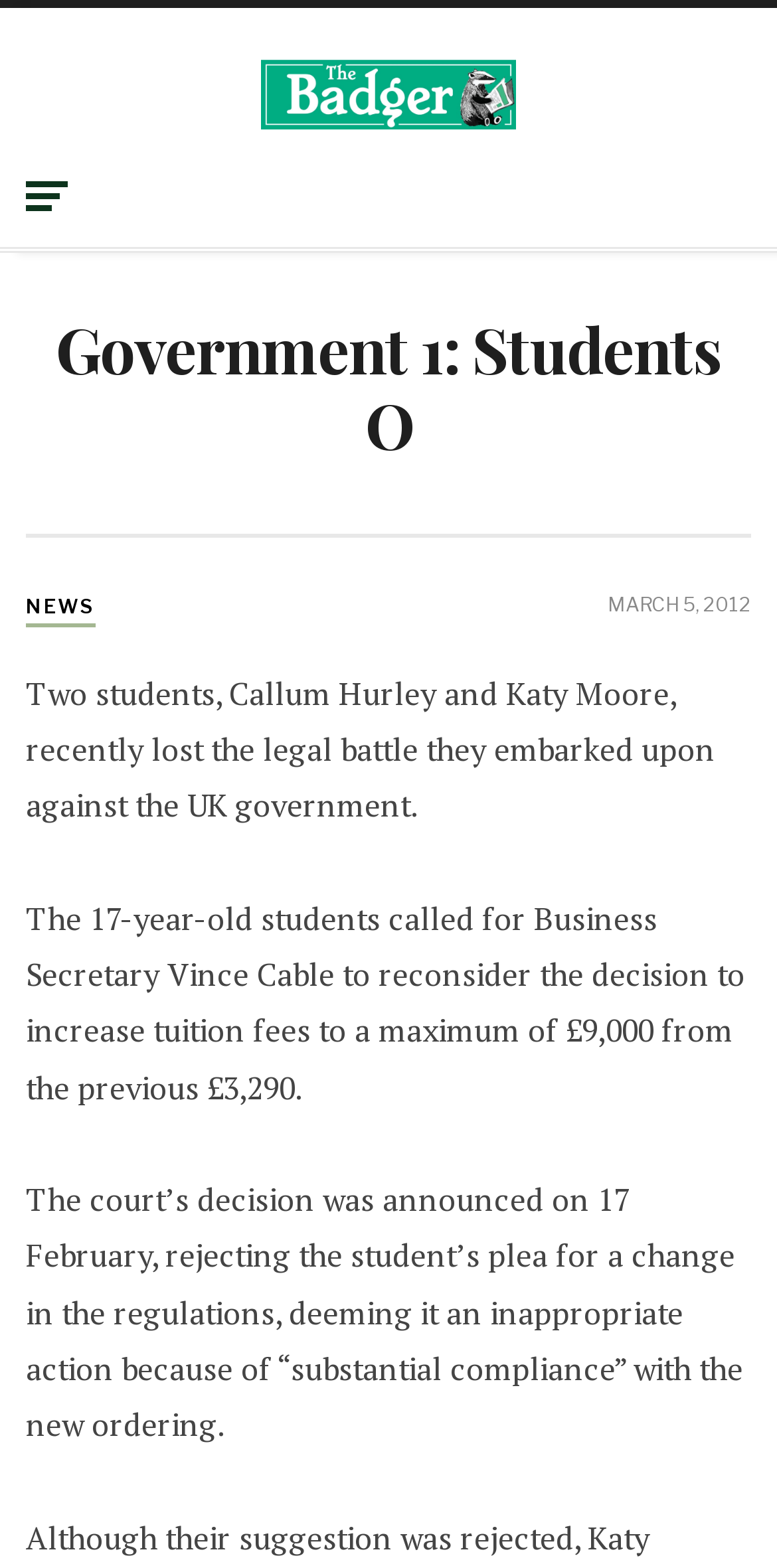Generate a detailed explanation of the webpage's features and information.

The webpage is about a news article related to the UK government and students. At the top, there is a logo or icon of "The Badger" accompanied by a link with the same name. Below this, there is a header section that spans the entire width of the page, containing the title "Government 1: Students O" in a prominent font size.

Underneath the header, there are two columns of content. On the left, there is a navigation menu with a single link labeled "NEWS". On the right, there is a timestamp indicating the date "MARCH 5, 2012". Below this, there are three paragraphs of text that describe the news article. The first paragraph explains that two students, Callum Hurley and Katy Moore, lost a legal battle against the UK government. The second paragraph provides more details about the students' plea to reconsider the decision to increase tuition fees. The third paragraph reports on the court's decision to reject the students' plea, citing "substantial compliance" with the new regulations.